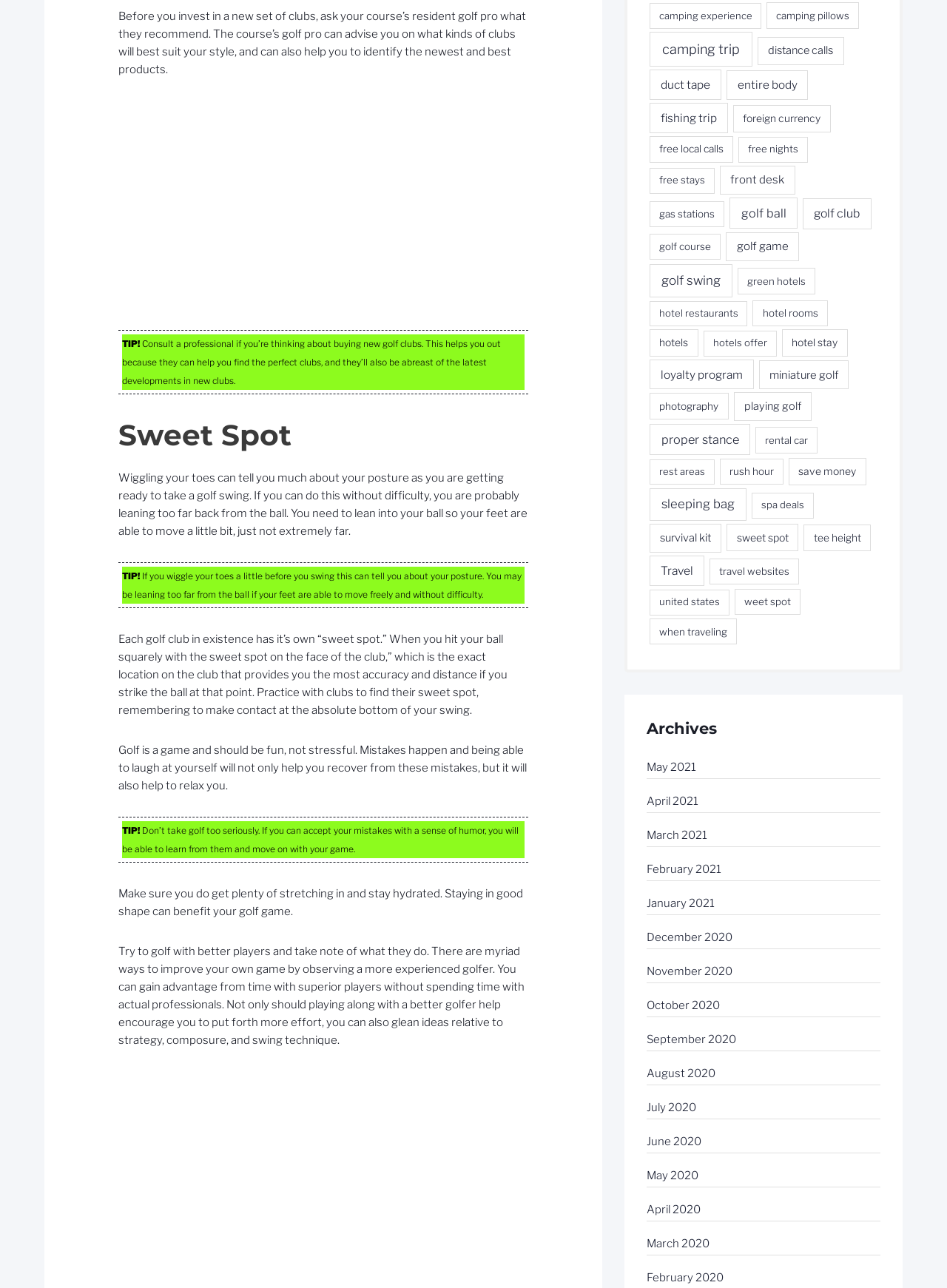What is the purpose of wiggling one's toes before taking a golf swing?
Craft a detailed and extensive response to the question.

According to the text on the webpage, wiggling one's toes before taking a golf swing can help determine if one is leaning too far back from the ball. If the toes can move freely, it may indicate that the golfer is not leaning into the ball enough.